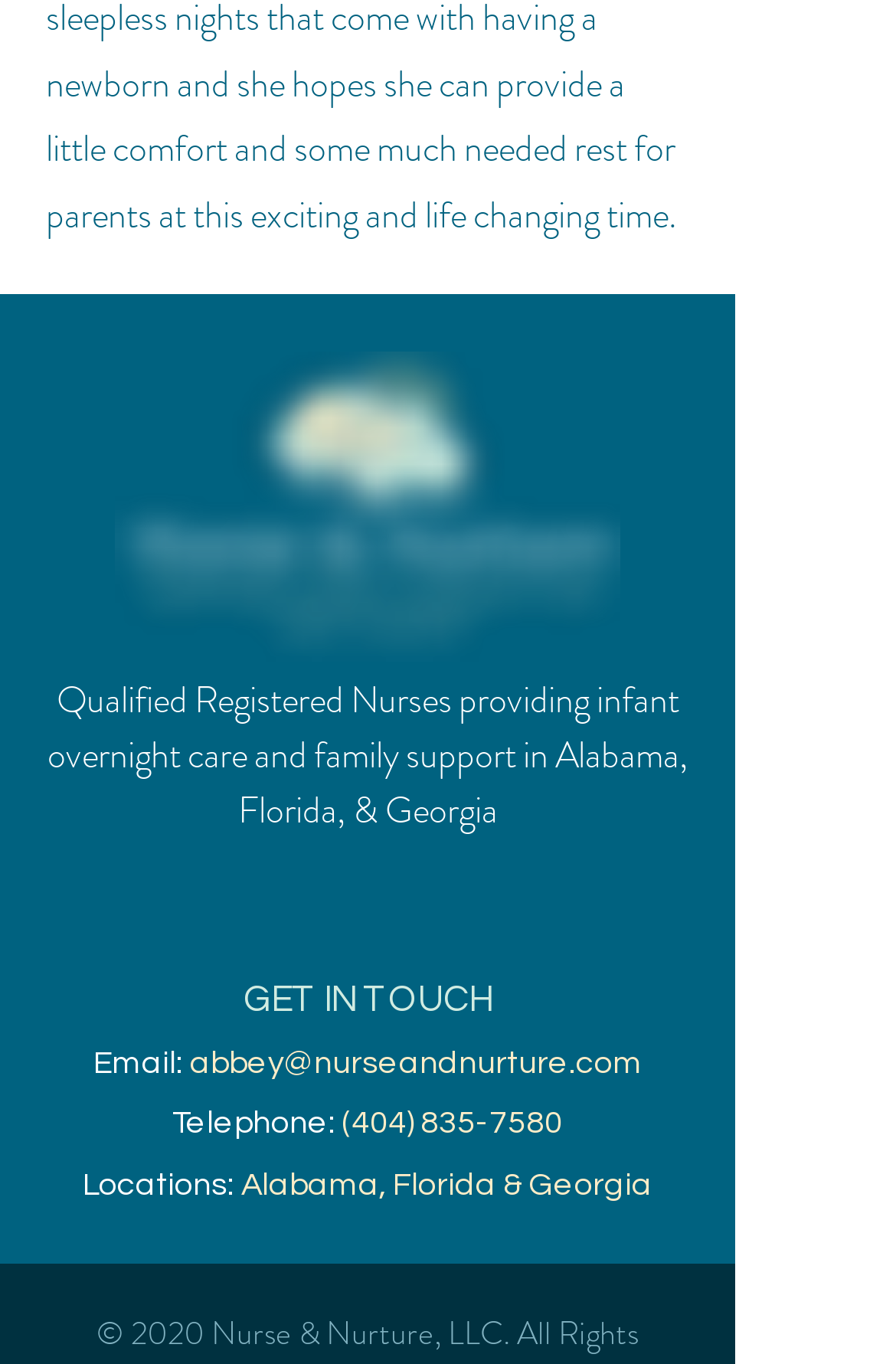Identify the bounding box coordinates of the part that should be clicked to carry out this instruction: "Learn about locations".

[0.269, 0.857, 0.728, 0.88]